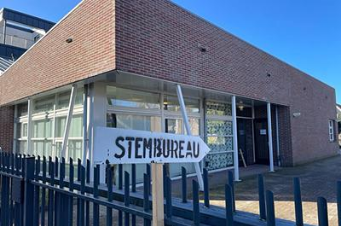What is written on the sign?
Refer to the screenshot and respond with a concise word or phrase.

STEMBUREAU